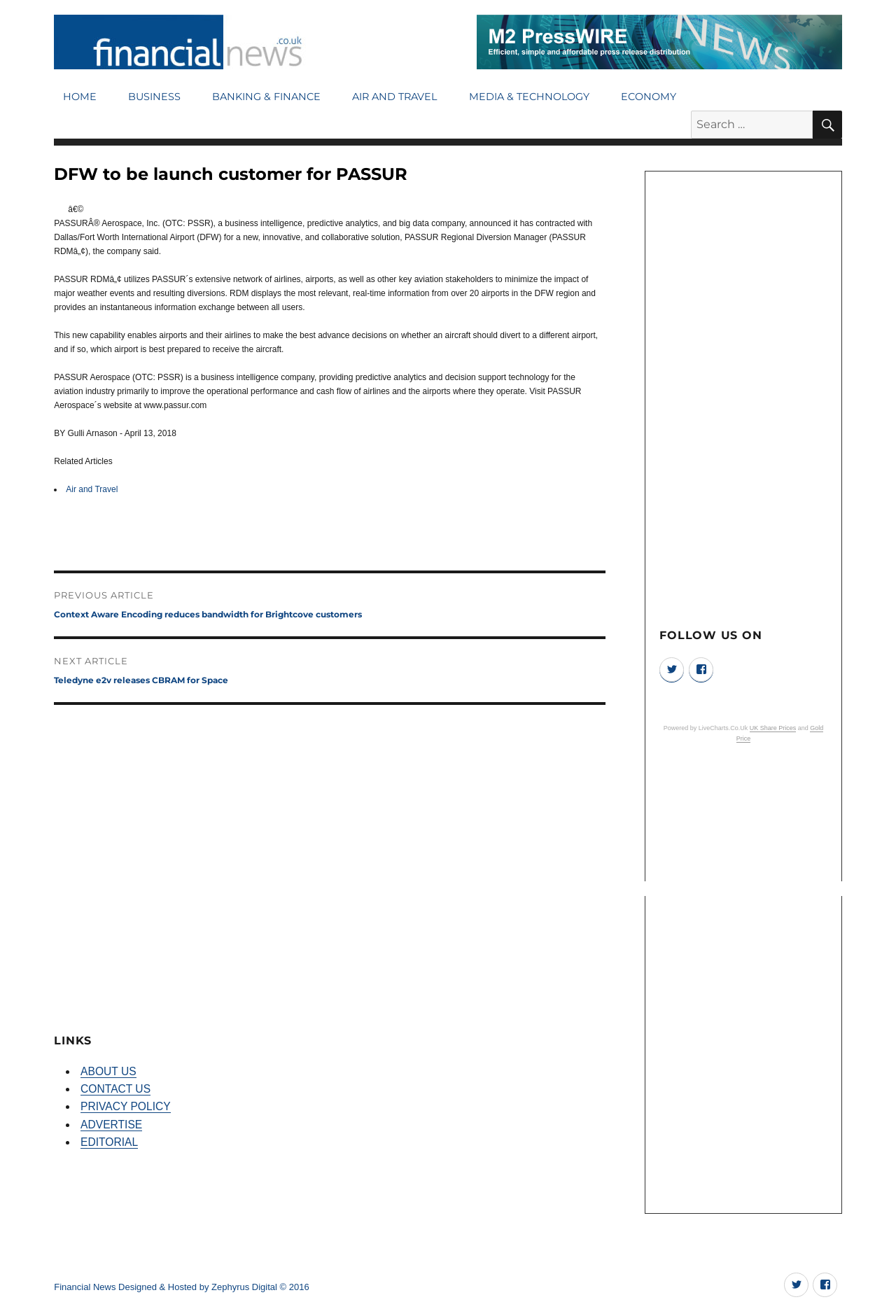Using the provided description: "Advertise", find the bounding box coordinates of the corresponding UI element. The output should be four float numbers between 0 and 1, in the format [left, top, right, bottom].

[0.09, 0.85, 0.159, 0.859]